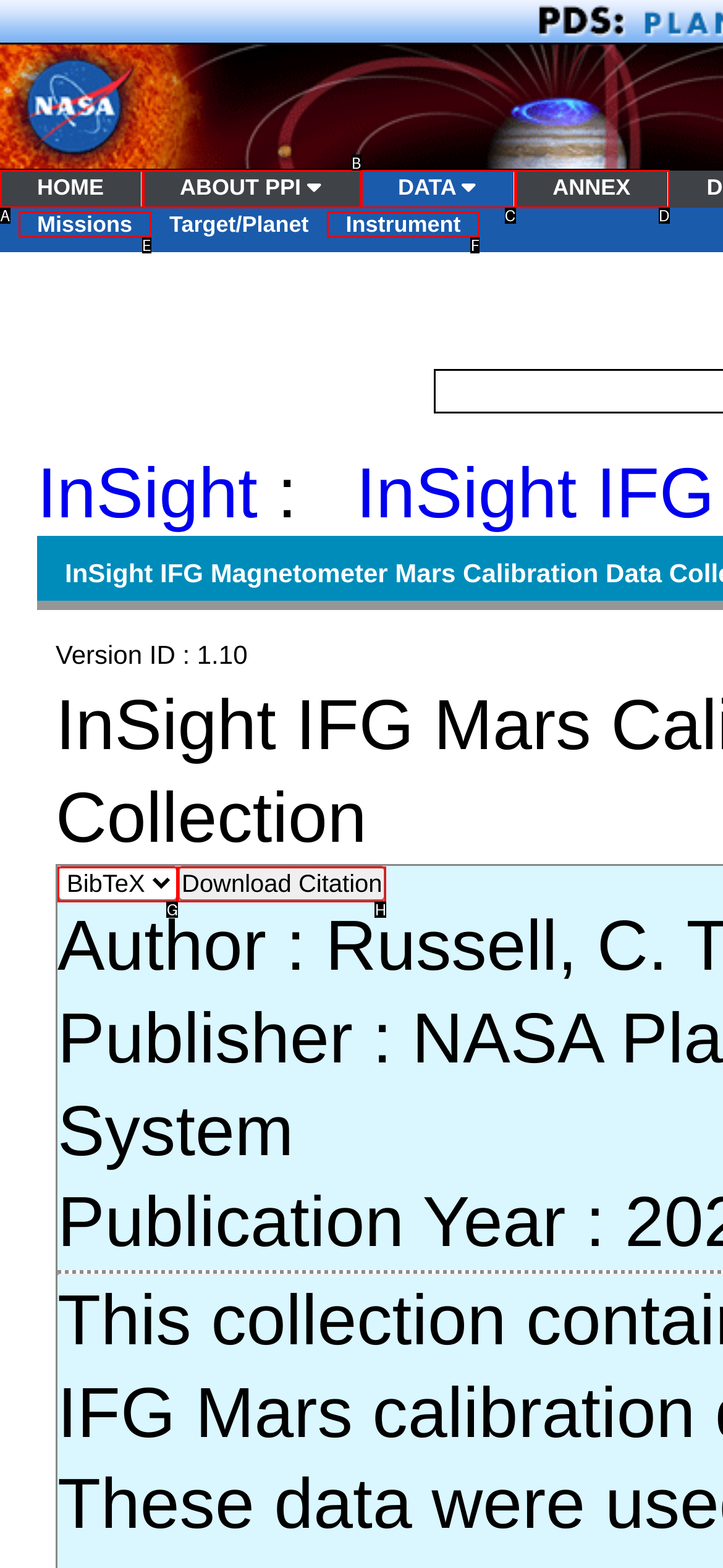Looking at the description: ABOUT PPI, identify which option is the best match and respond directly with the letter of that option.

B